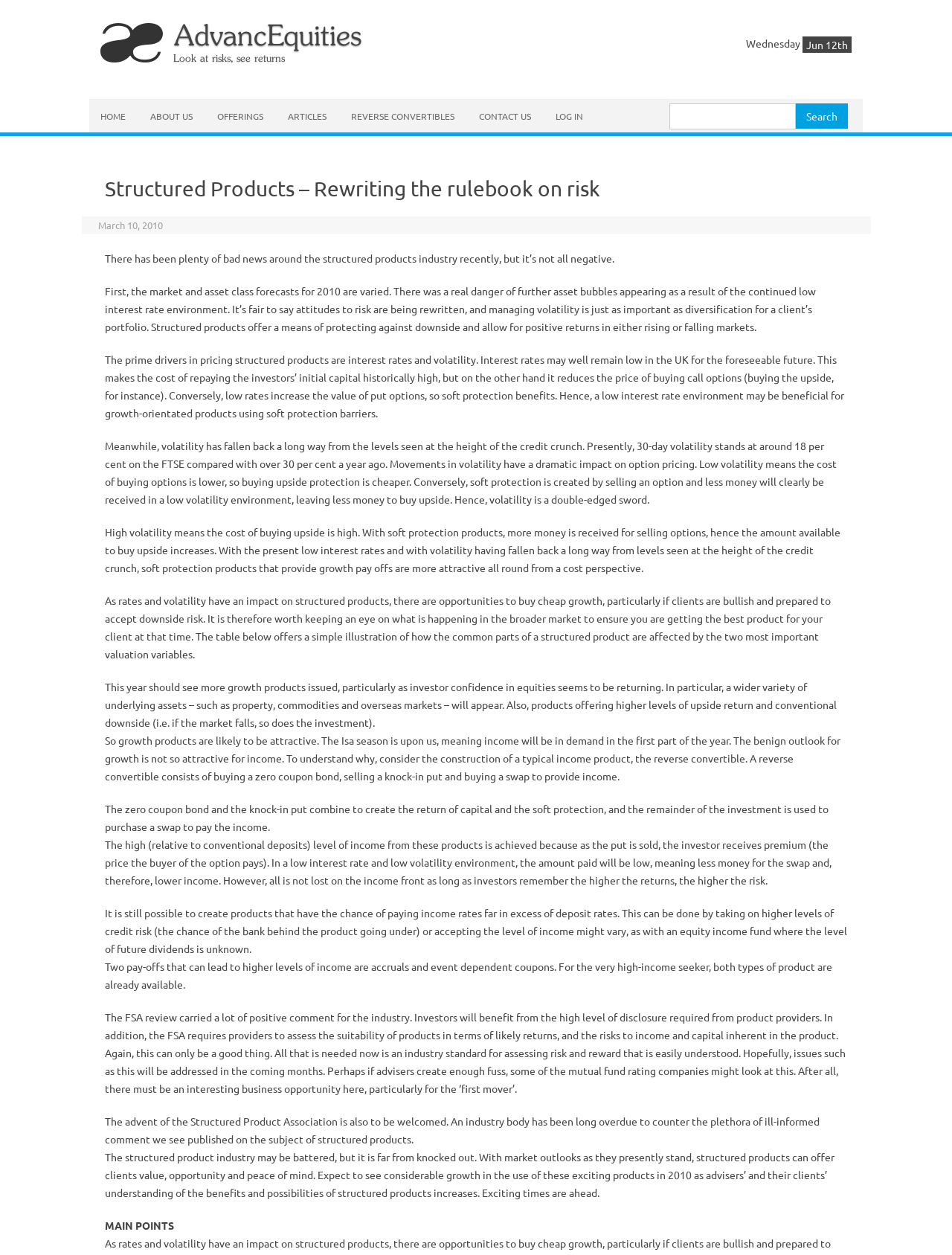Pinpoint the bounding box coordinates for the area that should be clicked to perform the following instruction: "Read ABOUT US".

[0.146, 0.079, 0.214, 0.106]